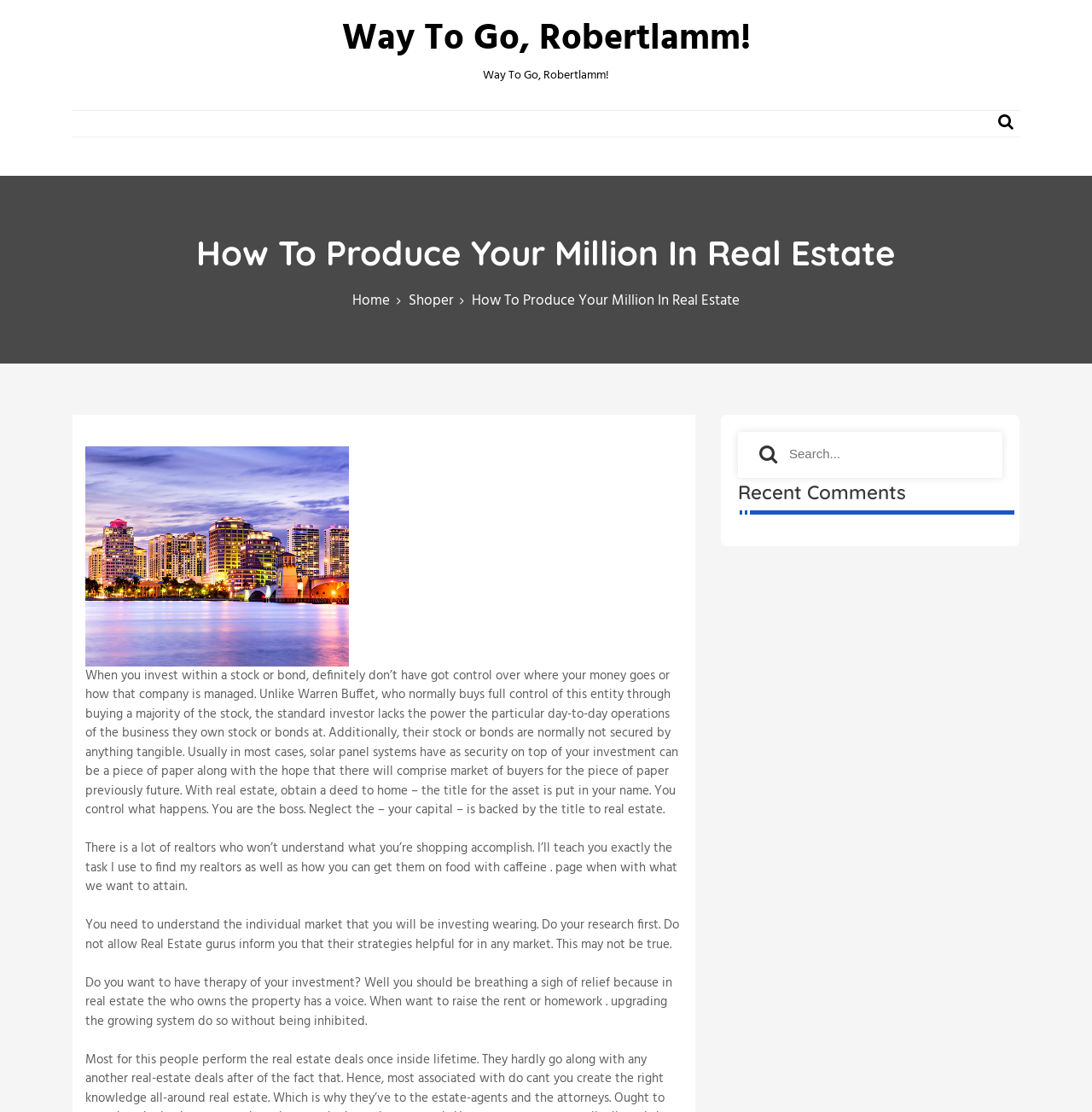Utilize the information from the image to answer the question in detail:
What is the benefit of owning real estate?

According to the webpage, one of the benefits of owning real estate is having control over the property, allowing the owner to make decisions about the property without being inhibited.